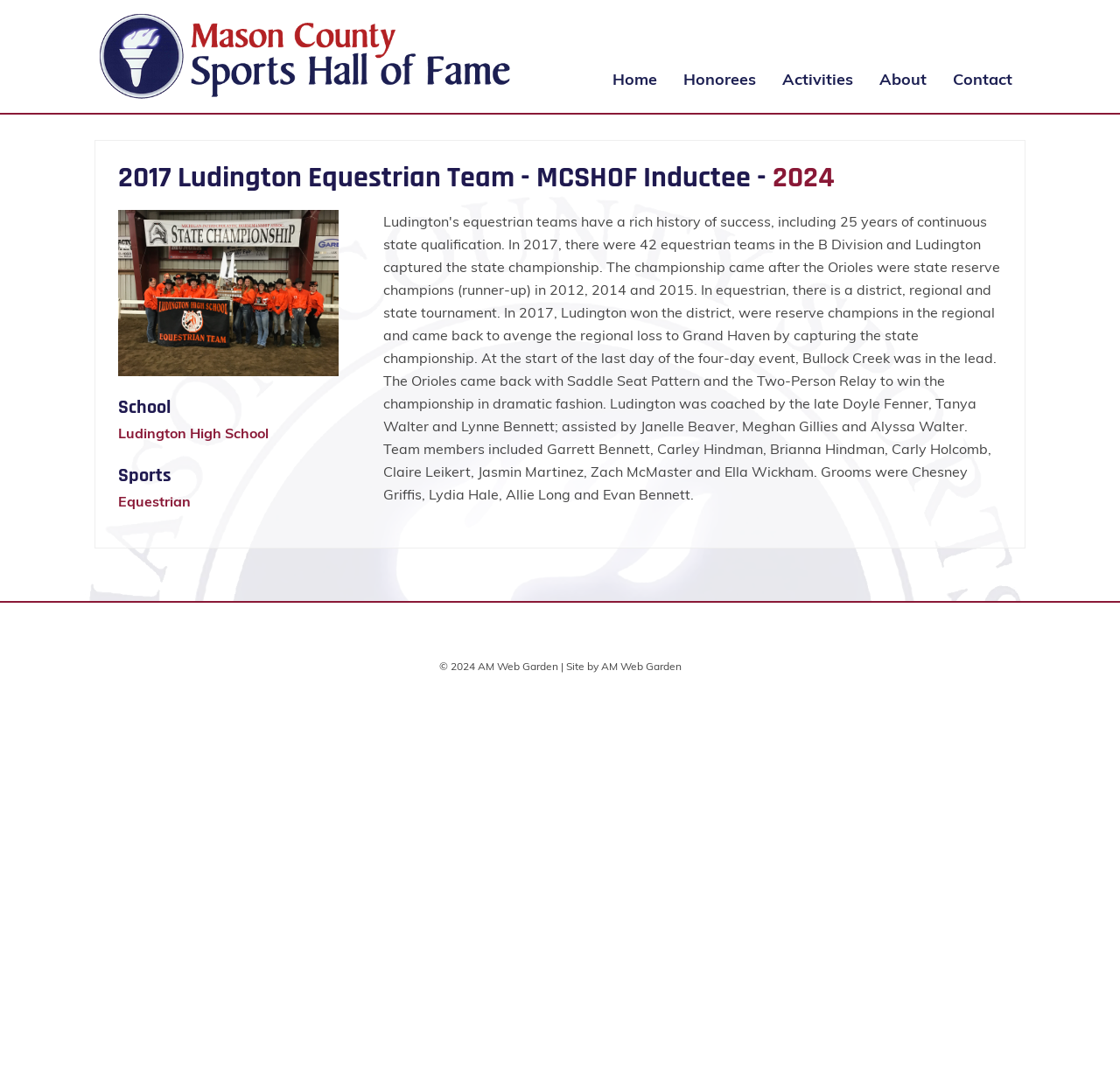What is the name of the team inducted into the Mason County Sports Hall of Fame?
Based on the image, answer the question with as much detail as possible.

The answer can be found in the article section of the webpage, where the heading '2017 Ludington Equestrian Team - MCSHOF Inductee - 2024' is located.